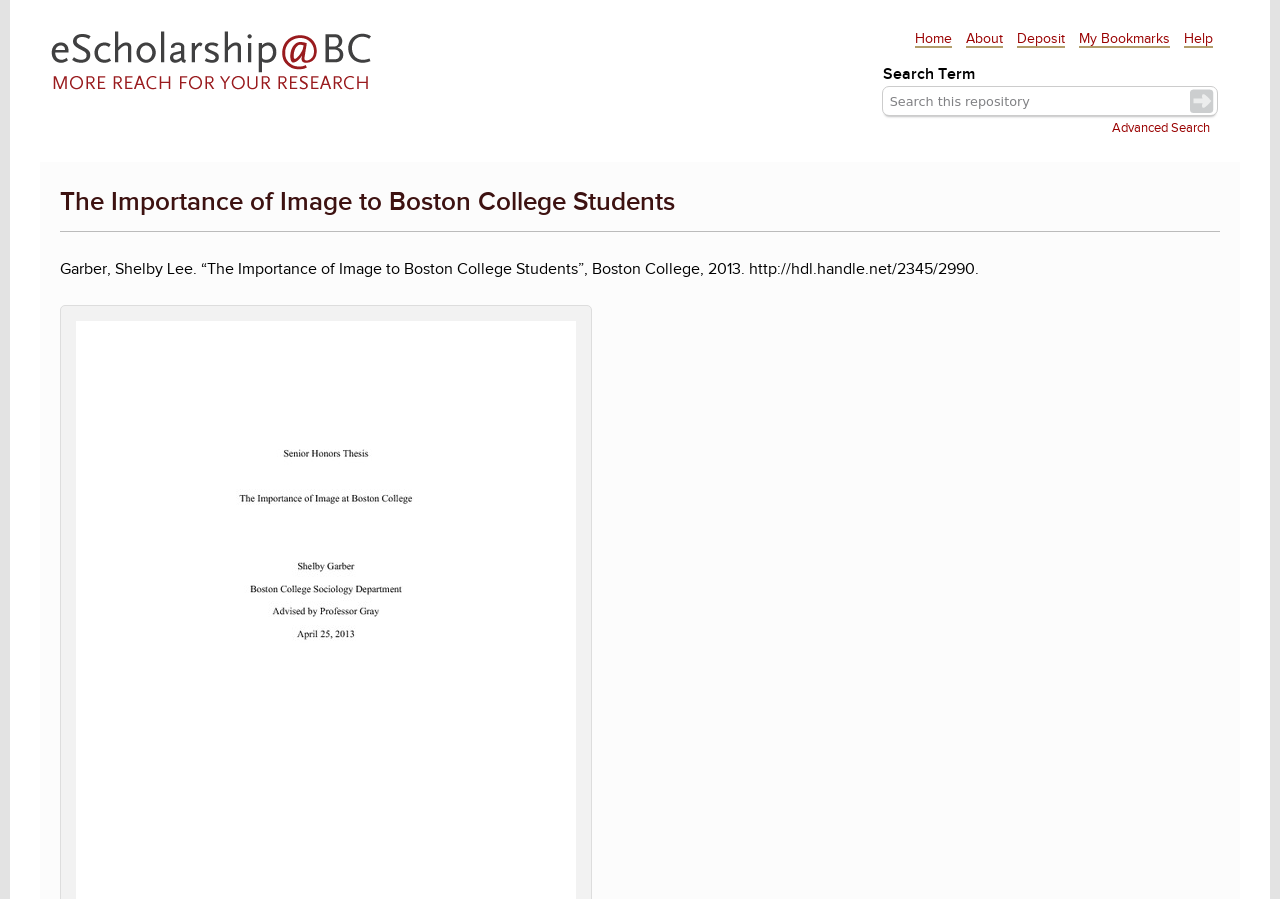Determine the bounding box coordinates for the UI element matching this description: "My Bookmarks".

[0.843, 0.034, 0.914, 0.054]